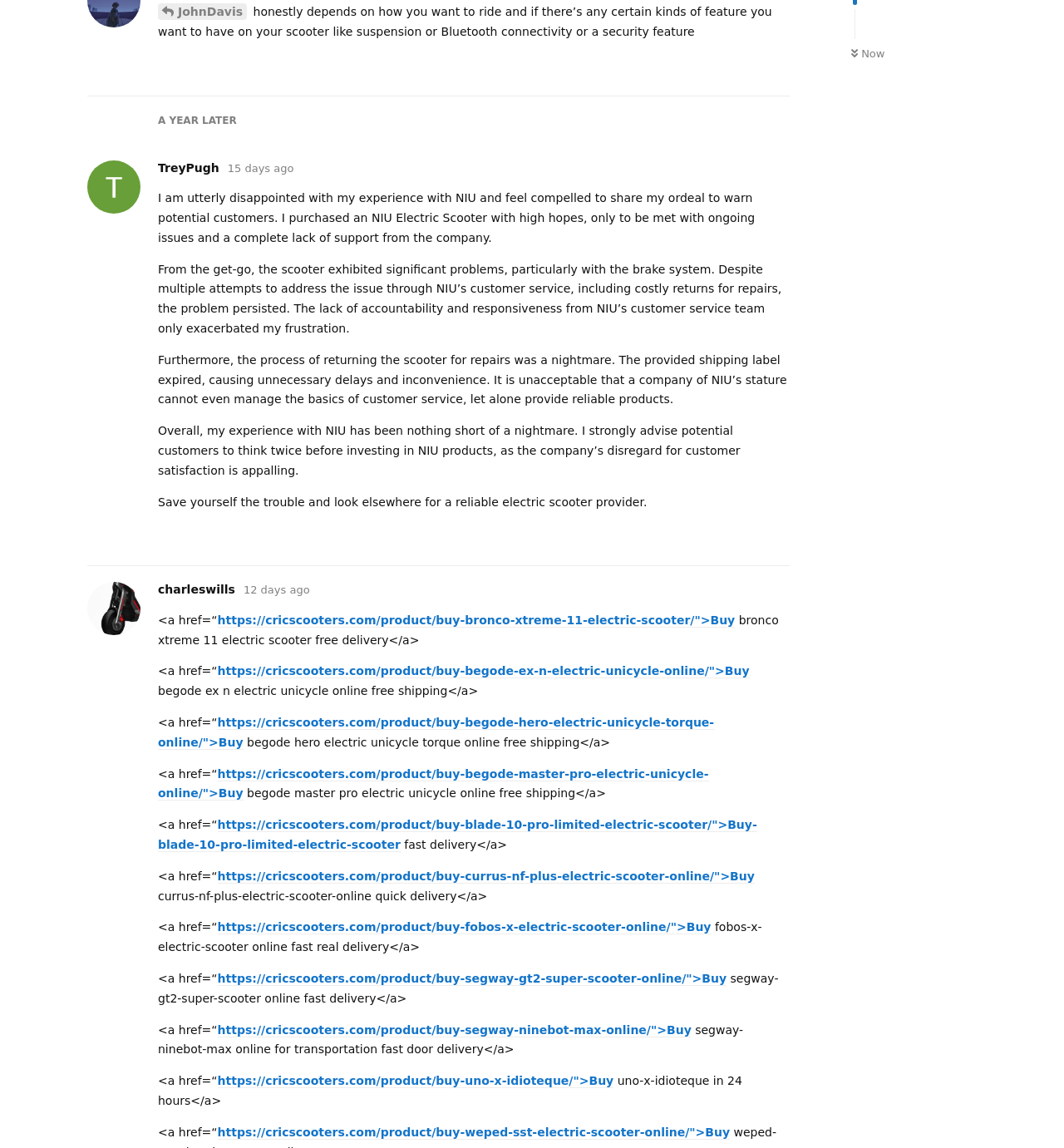How many products are listed on the webpage?
Based on the content of the image, thoroughly explain and answer the question.

By counting the number of 'Buy' links and corresponding product descriptions, I estimate that there are more than 15 products listed on the webpage, including electric scooters and unicycles from brands like Begode, Segway, and Uno.